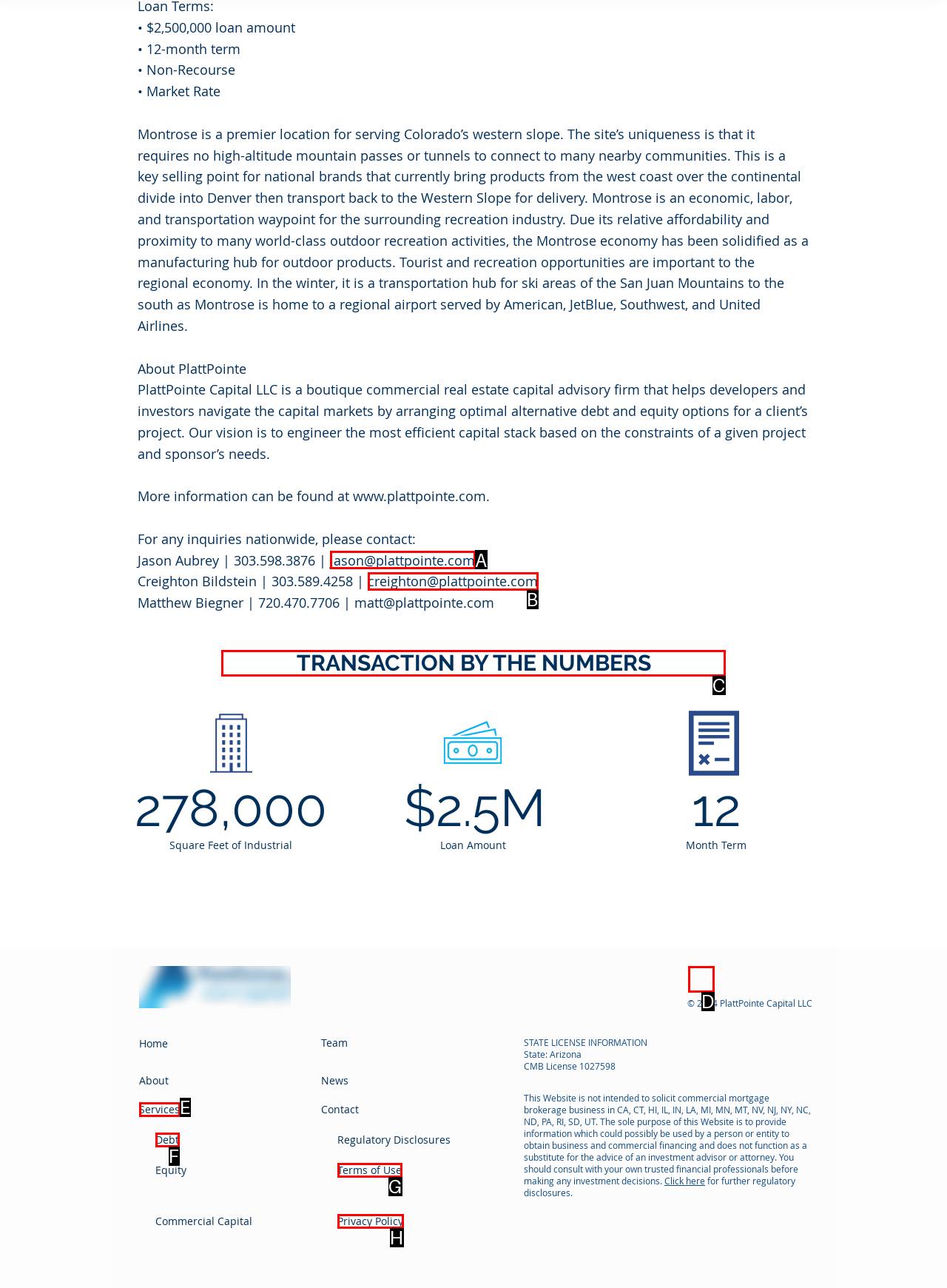Identify the letter of the UI element you should interact with to perform the task: View the TRANSACTION BY THE NUMBERS section
Reply with the appropriate letter of the option.

C